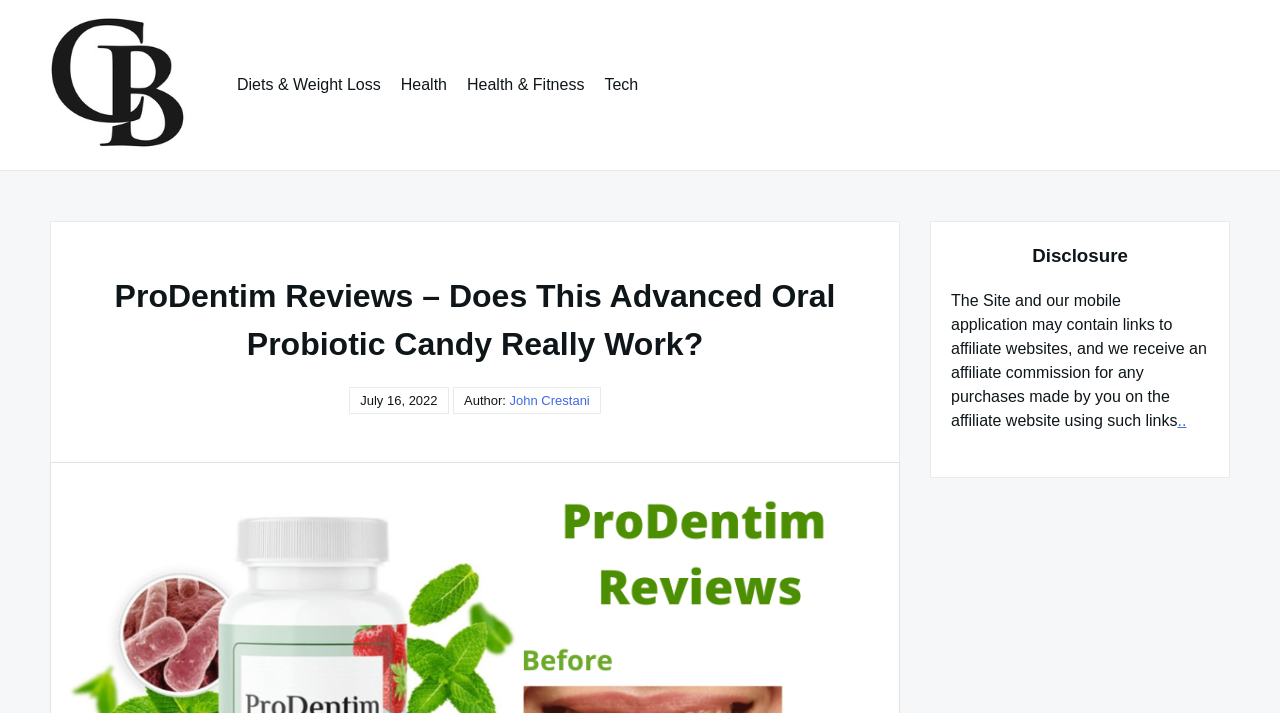What is the type of content on the webpage? From the image, respond with a single word or brief phrase.

Review